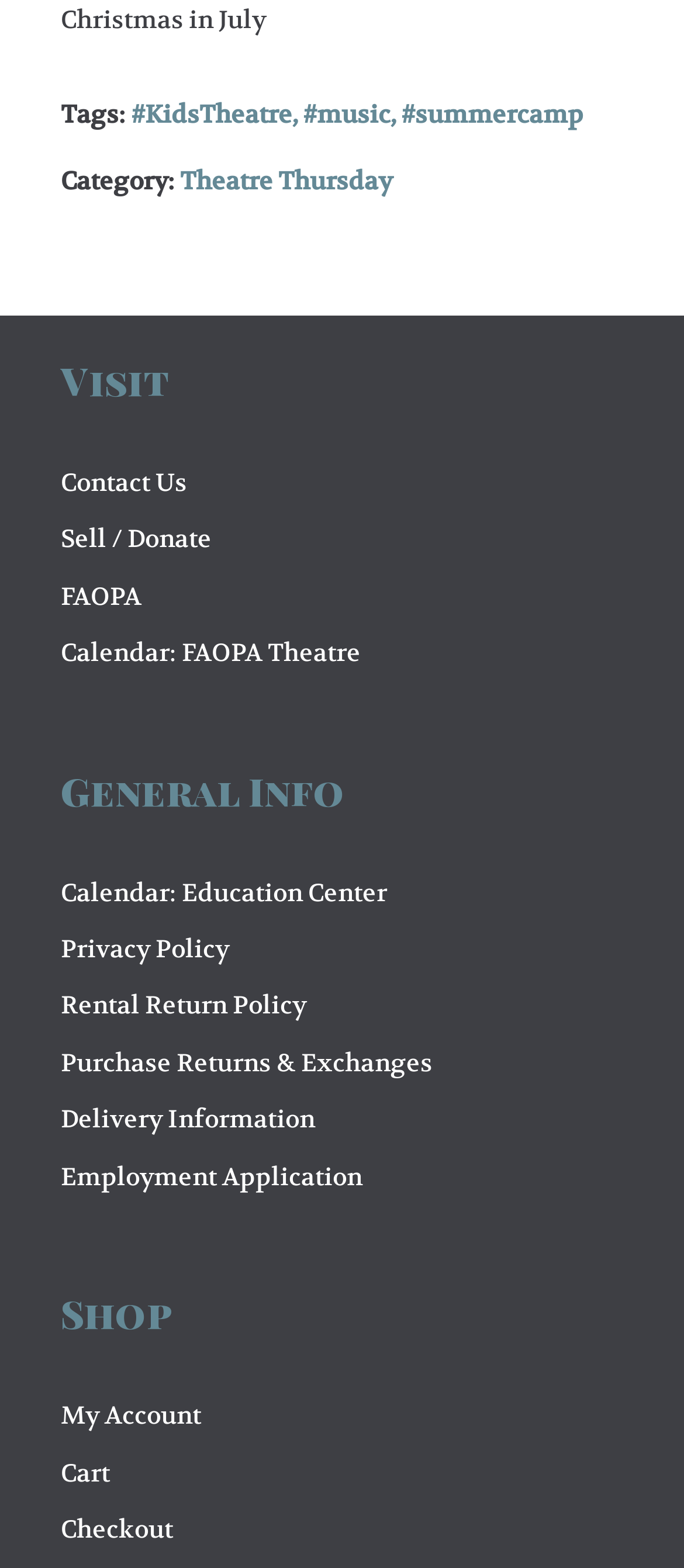Locate the bounding box coordinates of the clickable area needed to fulfill the instruction: "View Calendar: FAOPA Theatre".

[0.088, 0.406, 0.527, 0.426]